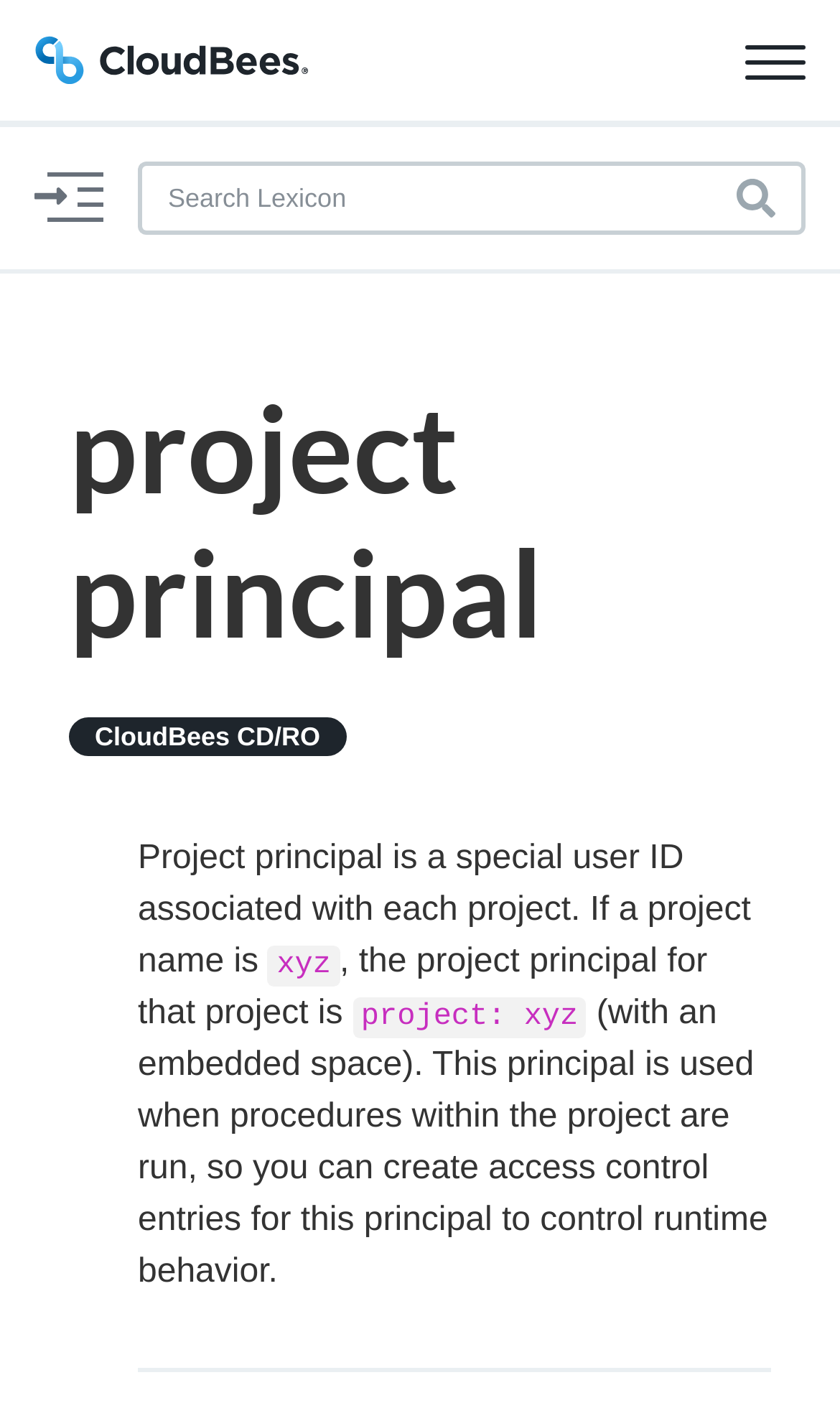Please find the bounding box coordinates of the element that you should click to achieve the following instruction: "Click the Training link". The coordinates should be presented as four float numbers between 0 and 1: [left, top, right, bottom].

[0.041, 0.181, 0.959, 0.266]